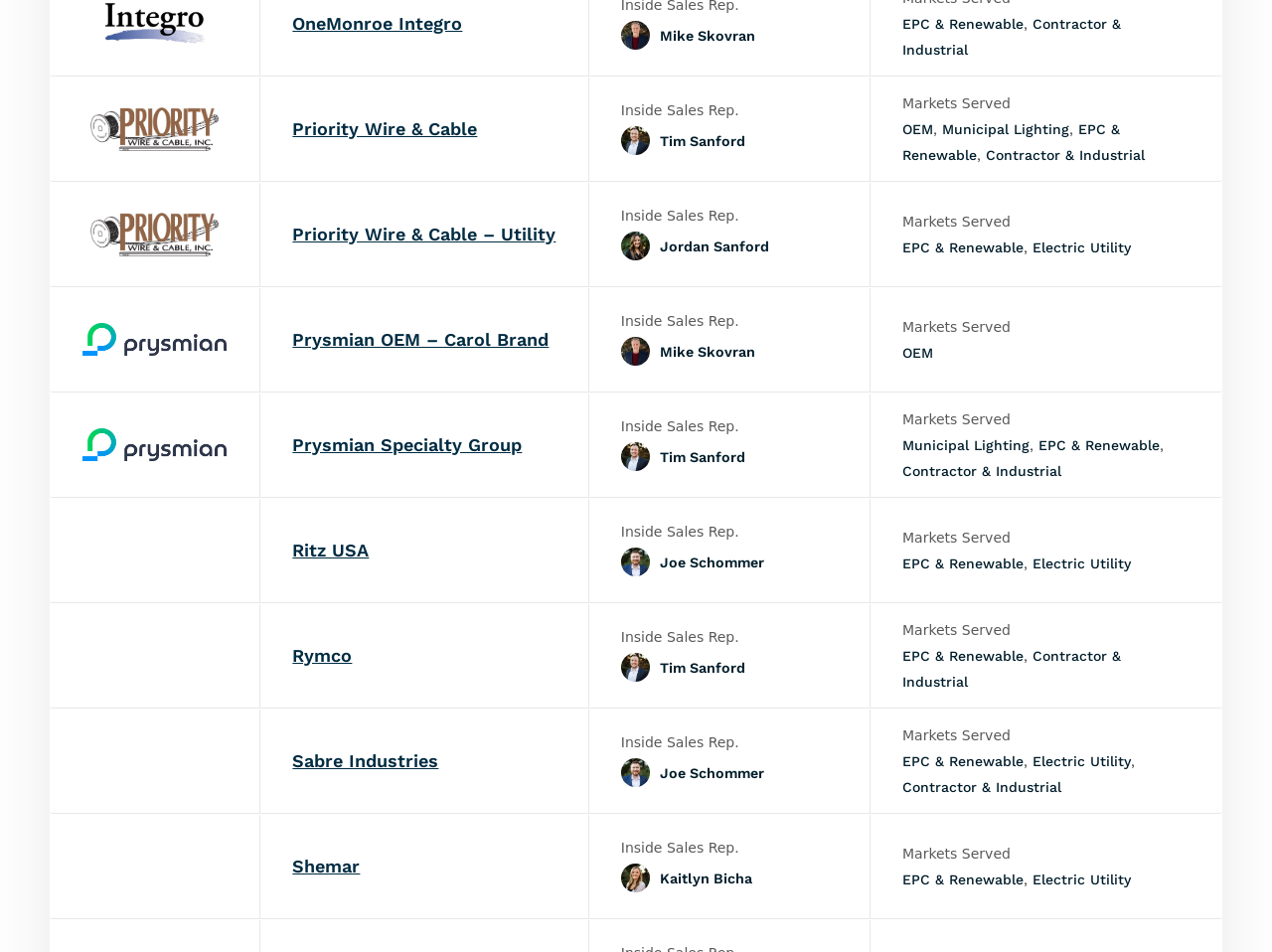Could you highlight the region that needs to be clicked to execute the instruction: "Click on OneMonroe Integro"?

[0.065, 0.002, 0.178, 0.047]